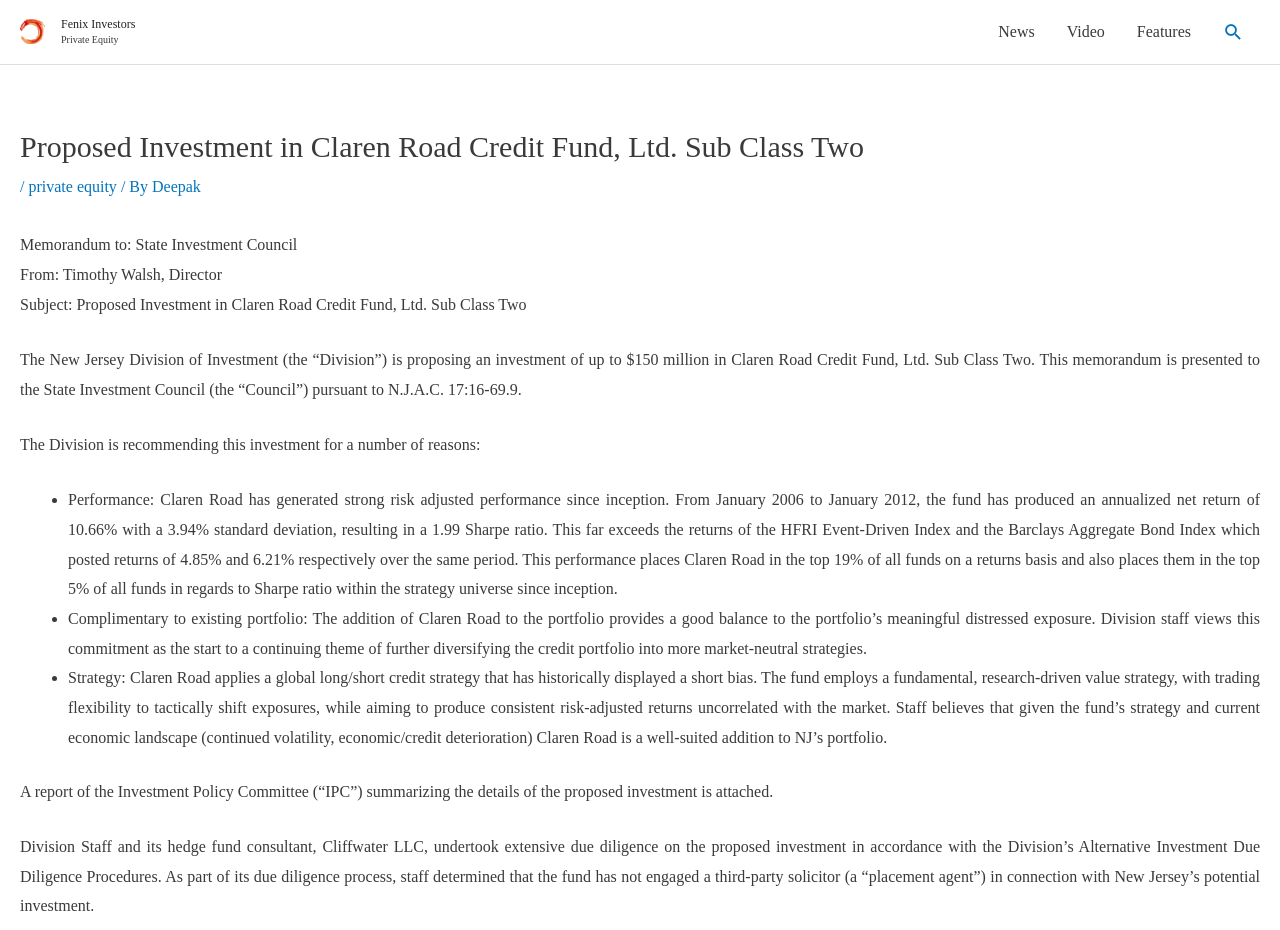Answer the question using only one word or a concise phrase: What is the name of the council mentioned in the memorandum?

State Investment Council